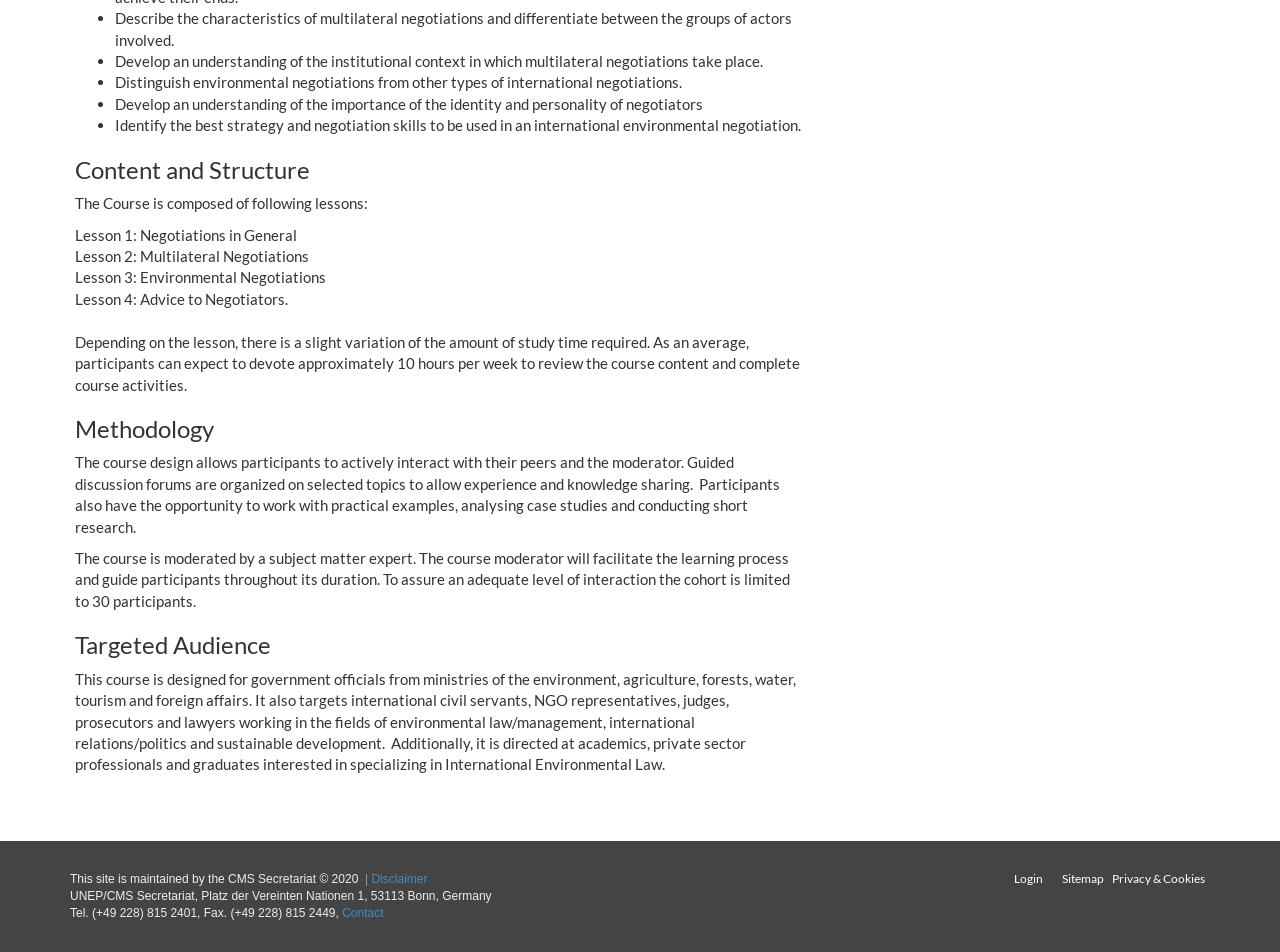Identify the bounding box for the described UI element. Provide the coordinates in (top-left x, top-left y, bottom-right x, bottom-right y) format with values ranging from 0 to 1: Login

[0.792, 0.915, 0.815, 0.93]